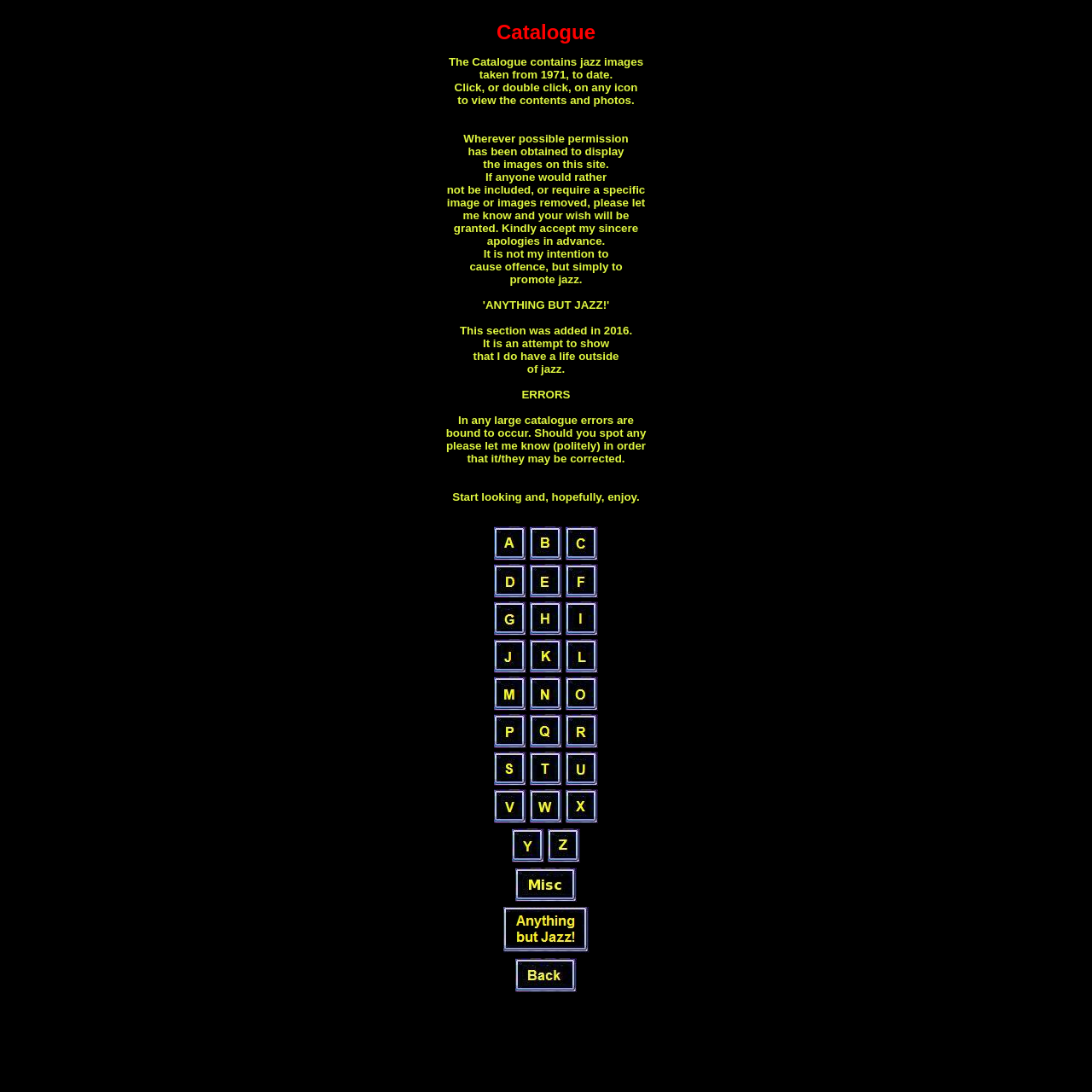What is the purpose of the catalogue?
With the help of the image, please provide a detailed response to the question.

The heading of the webpage mentions that the catalogue contains jazz images taken from 1971 to date, and the text further explains that the purpose of the catalogue is to promote jazz.